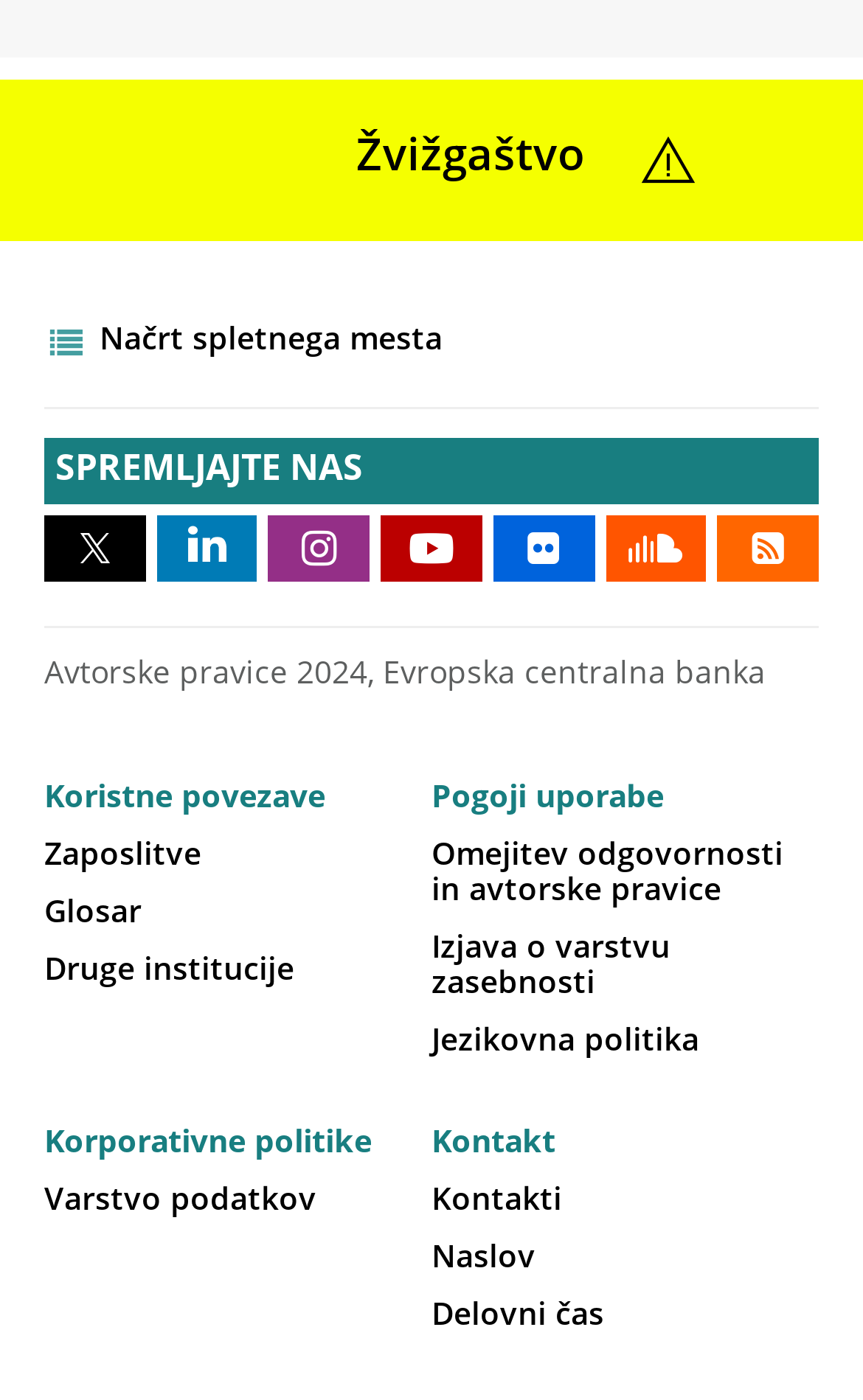Please identify the bounding box coordinates of the area I need to click to accomplish the following instruction: "Click on Zaposlitve".

[0.051, 0.601, 0.233, 0.623]